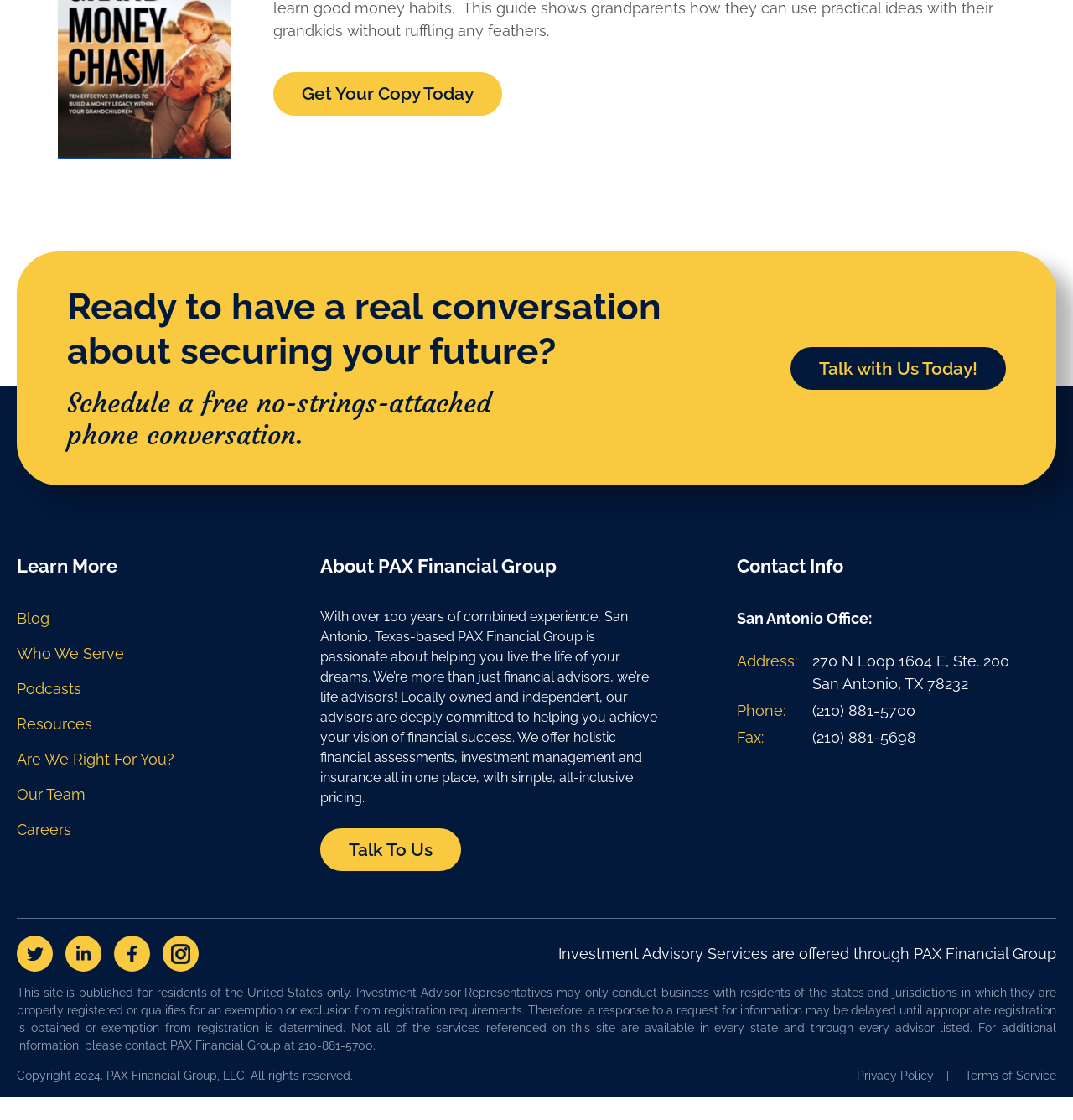Use a single word or phrase to answer the question:
How can one contact PAX Financial Group?

Phone or email